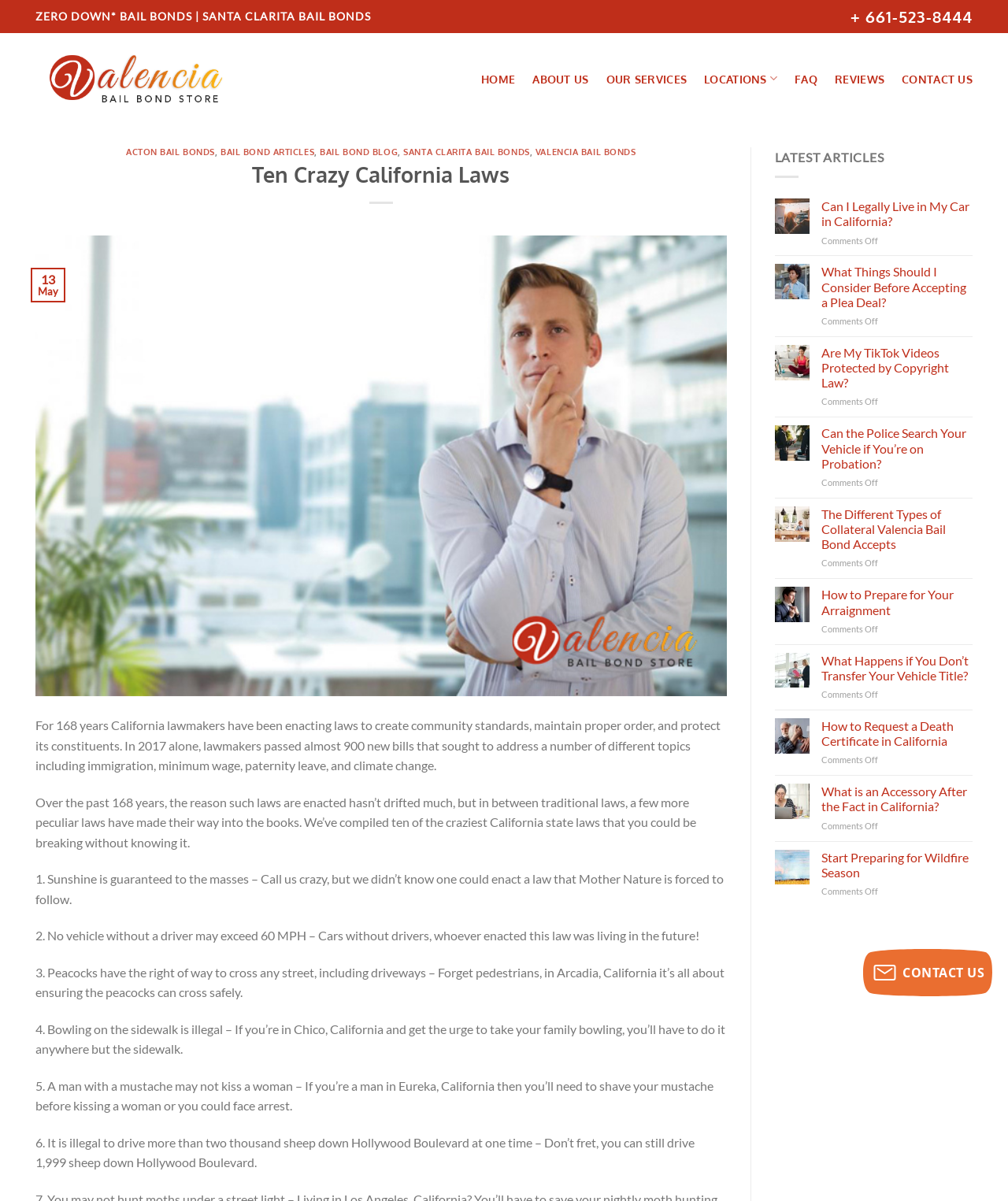What is the sixth crazy California law mentioned?
Can you provide a detailed and comprehensive answer to the question?

The sixth crazy California law mentioned on the webpage is that it is illegal to drive more than 2,000 sheep down Hollywood Boulevard at one time, as stated in the sentence 'It is illegal to drive more than two thousand sheep down Hollywood Boulevard at one time...'.